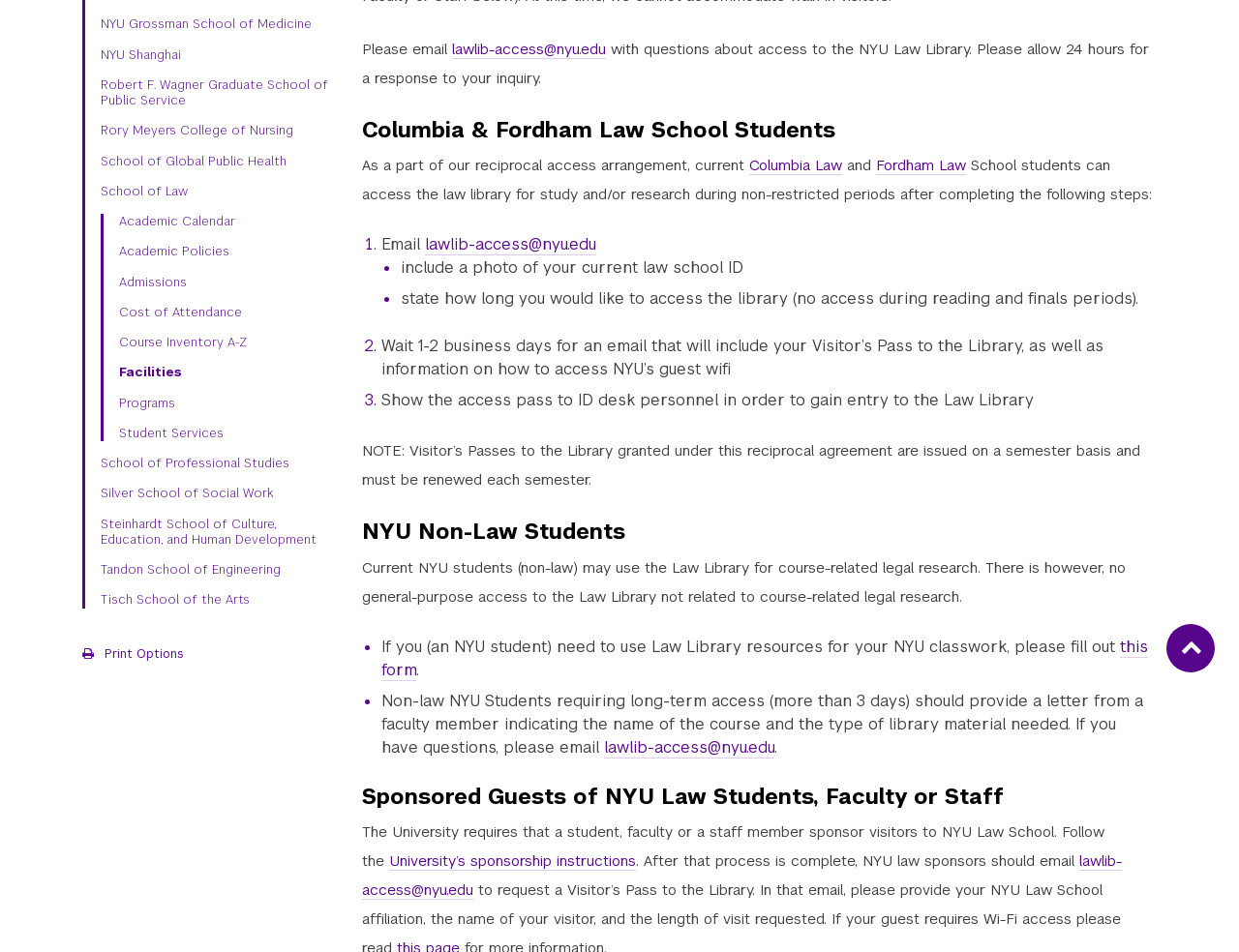Provide the bounding box for the UI element matching this description: "Tandon School of Engineering".

[0.081, 0.591, 0.266, 0.607]